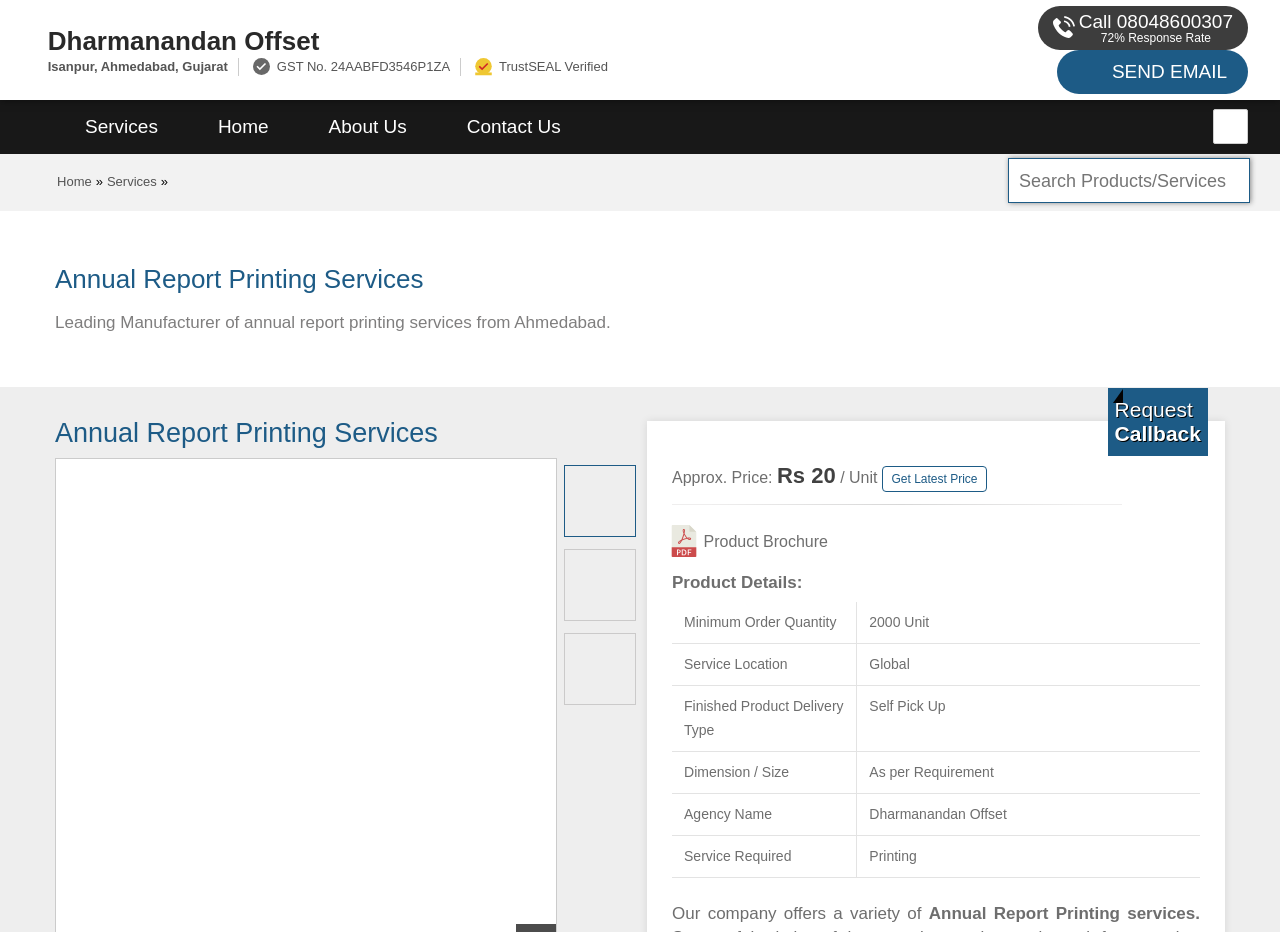What is the service location for the annual report printing service?
Could you give a comprehensive explanation in response to this question?

The service location is mentioned in the table under the 'Product Details' section, where it says 'Service Location' with the value 'Global'.